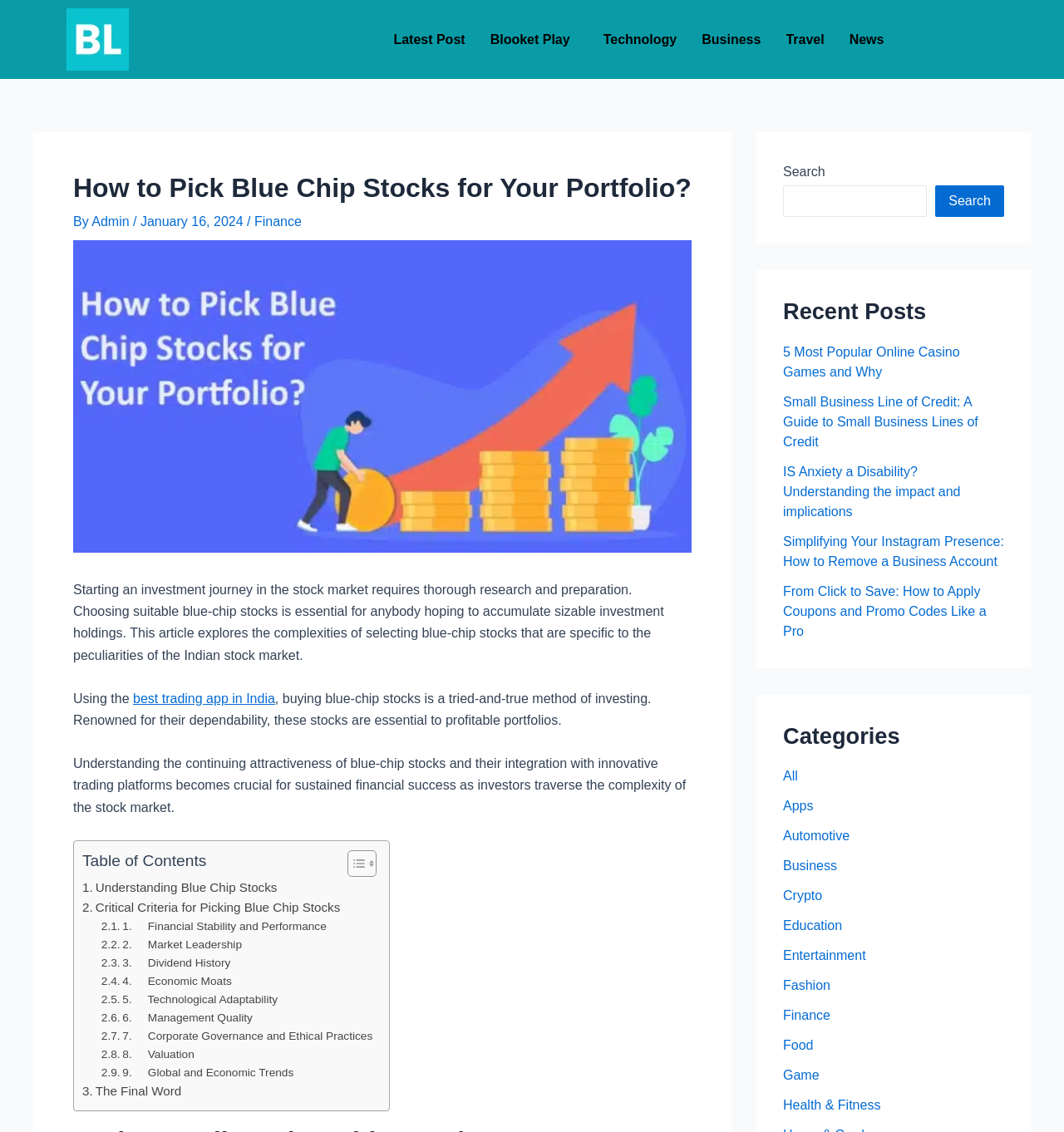What is the category of the 'Recent Posts' section?
Look at the screenshot and give a one-word or phrase answer.

Various